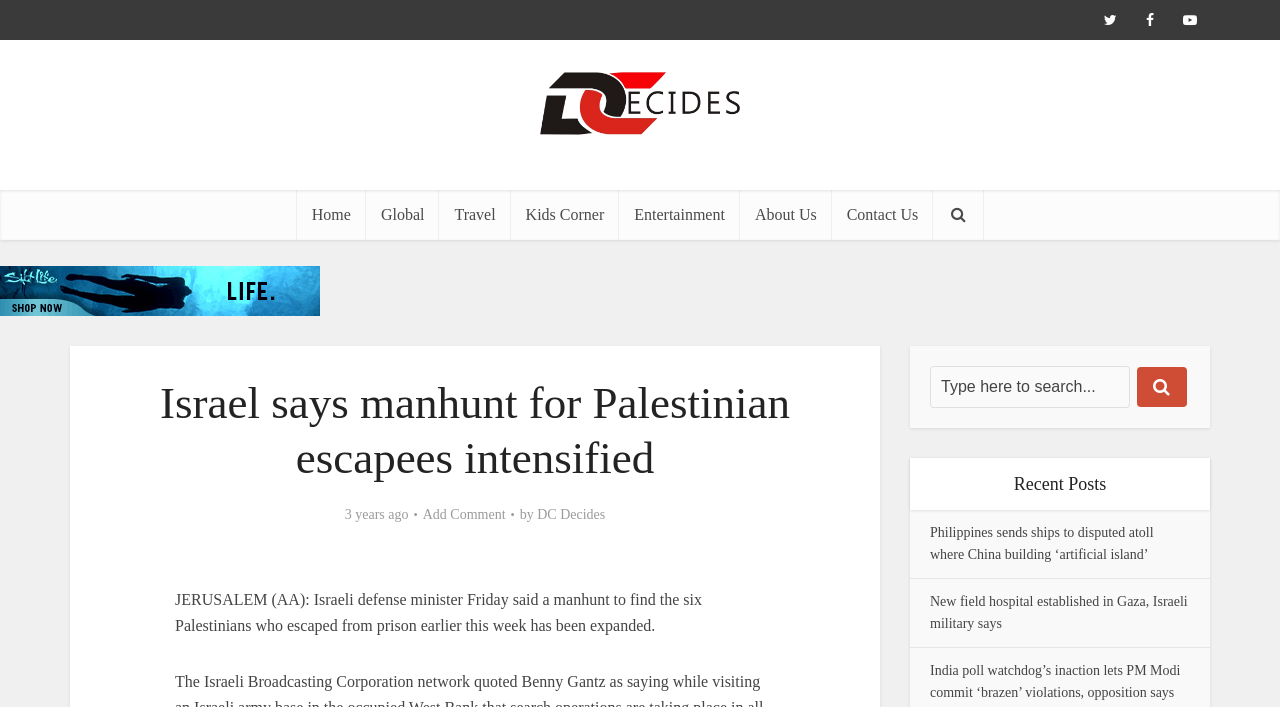Locate the headline of the webpage and generate its content.

Israel says manhunt for Palestinian escapees intensified